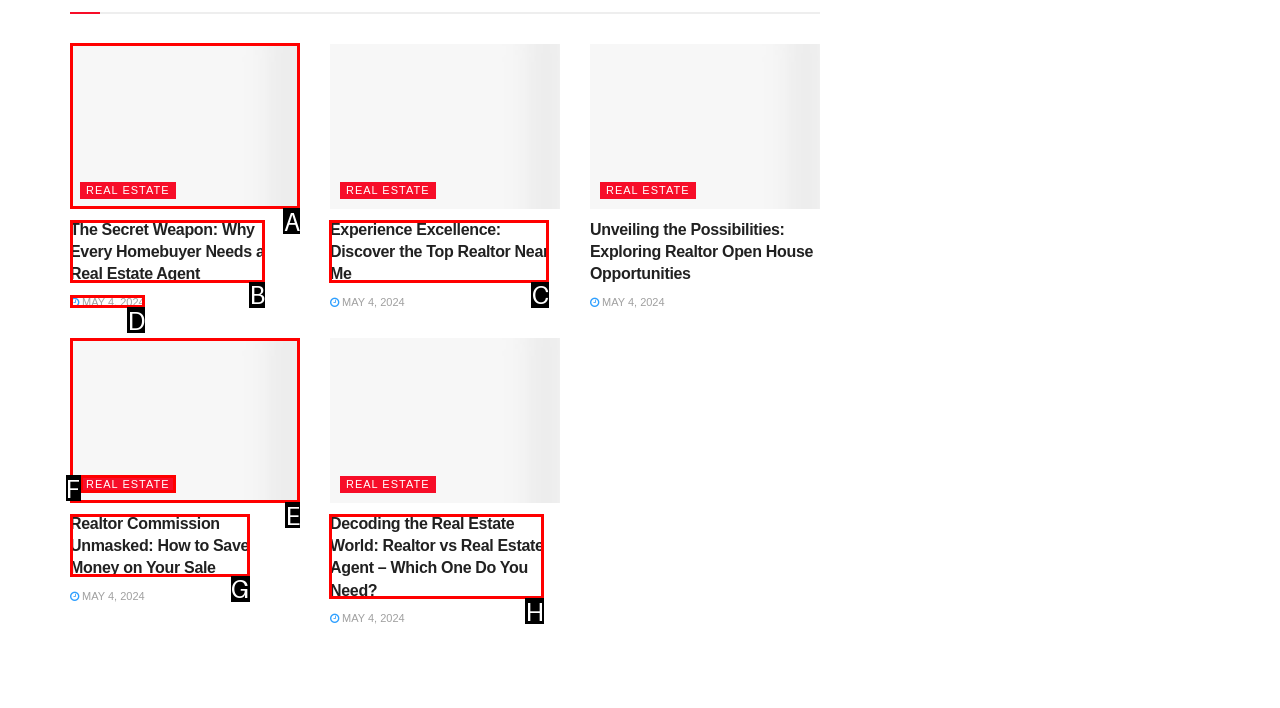Tell me which one HTML element I should click to complete the following task: click on 'real estate agent' Answer with the option's letter from the given choices directly.

A